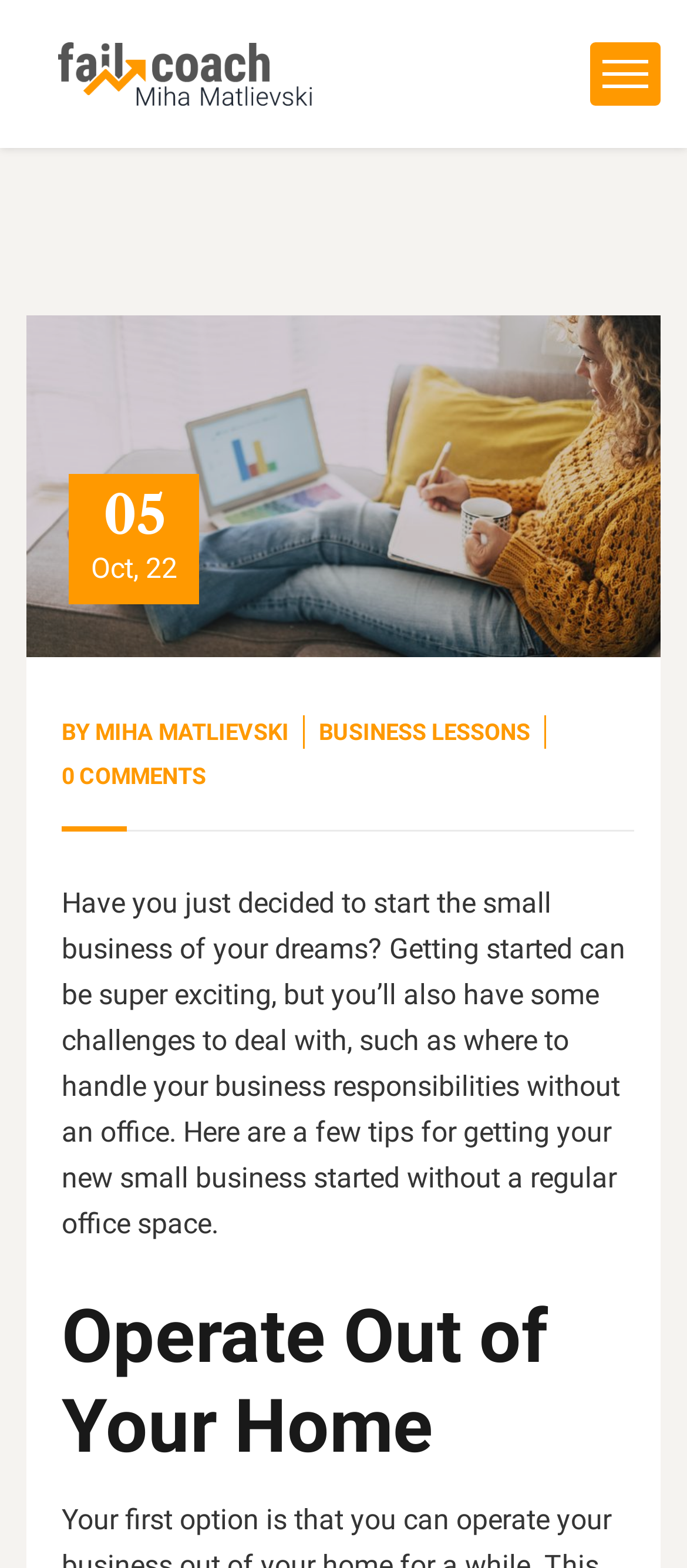Elaborate on the information and visuals displayed on the webpage.

The webpage appears to be a blog post or article titled "How to Get Your Business Started Without an Office" by Miha Matlievski, a Fail Coach. At the top, there is a link to the author's name, accompanied by an image, which is positioned slightly above the link. To the right of the image, there are three lines of text: "05", "Oct, 22", and "BY". Below these, there are three links: "MIHA MATLIEVSKI", "BUSINESS LESSONS", and "0 COMMENTS".

The main content of the webpage is a paragraph of text that discusses the challenges of starting a small business, specifically finding a place to handle business responsibilities without an office. The text provides a brief introduction to the topic and hints at the tips that will be shared in the article.

Below the introductory paragraph, there is a heading titled "Operate Out of Your Home", which suggests that this will be one of the tips discussed in the article. Overall, the webpage appears to be a informative article or blog post that provides guidance and advice on starting a small business without an office.